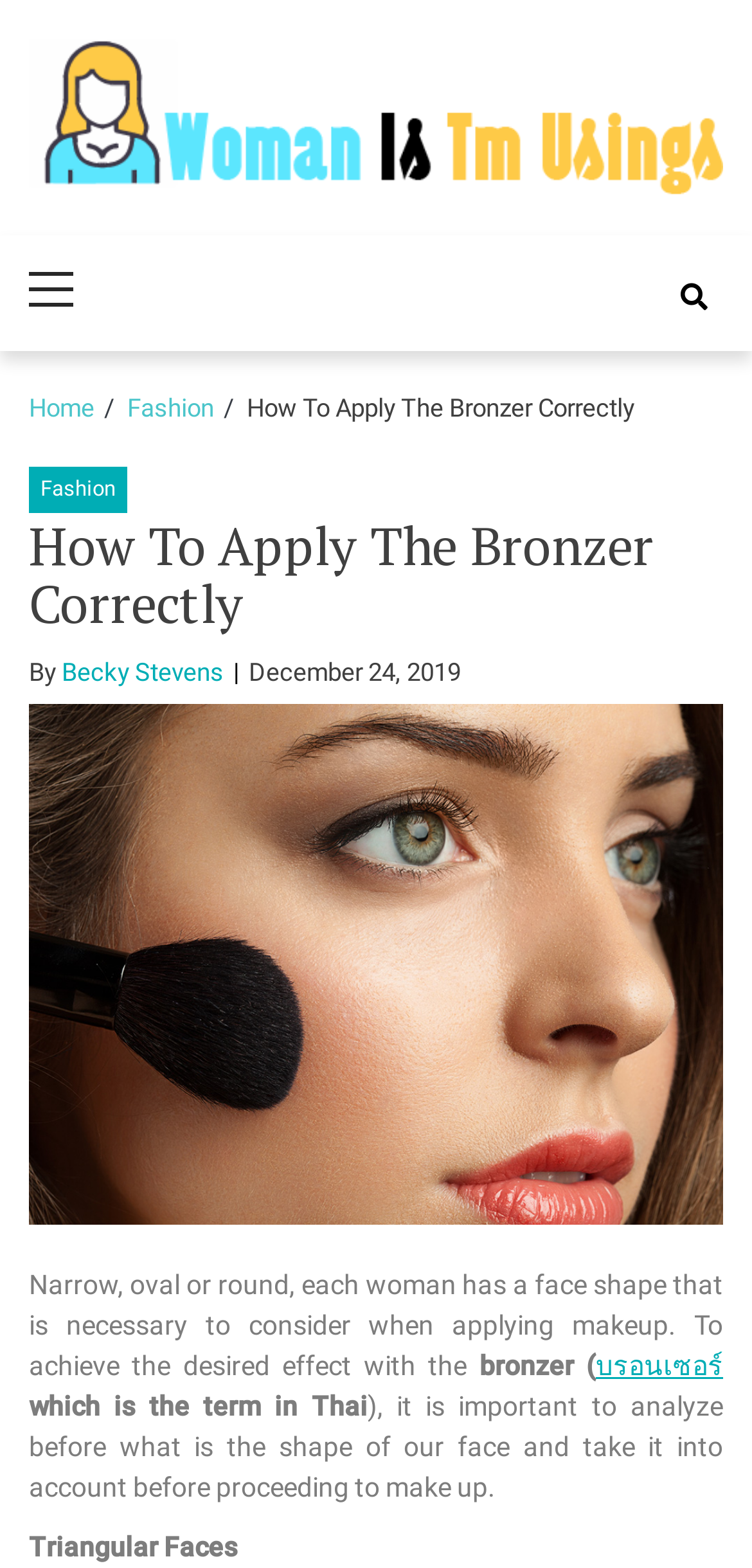Who is the author of the article?
Provide a short answer using one word or a brief phrase based on the image.

Becky Stevens